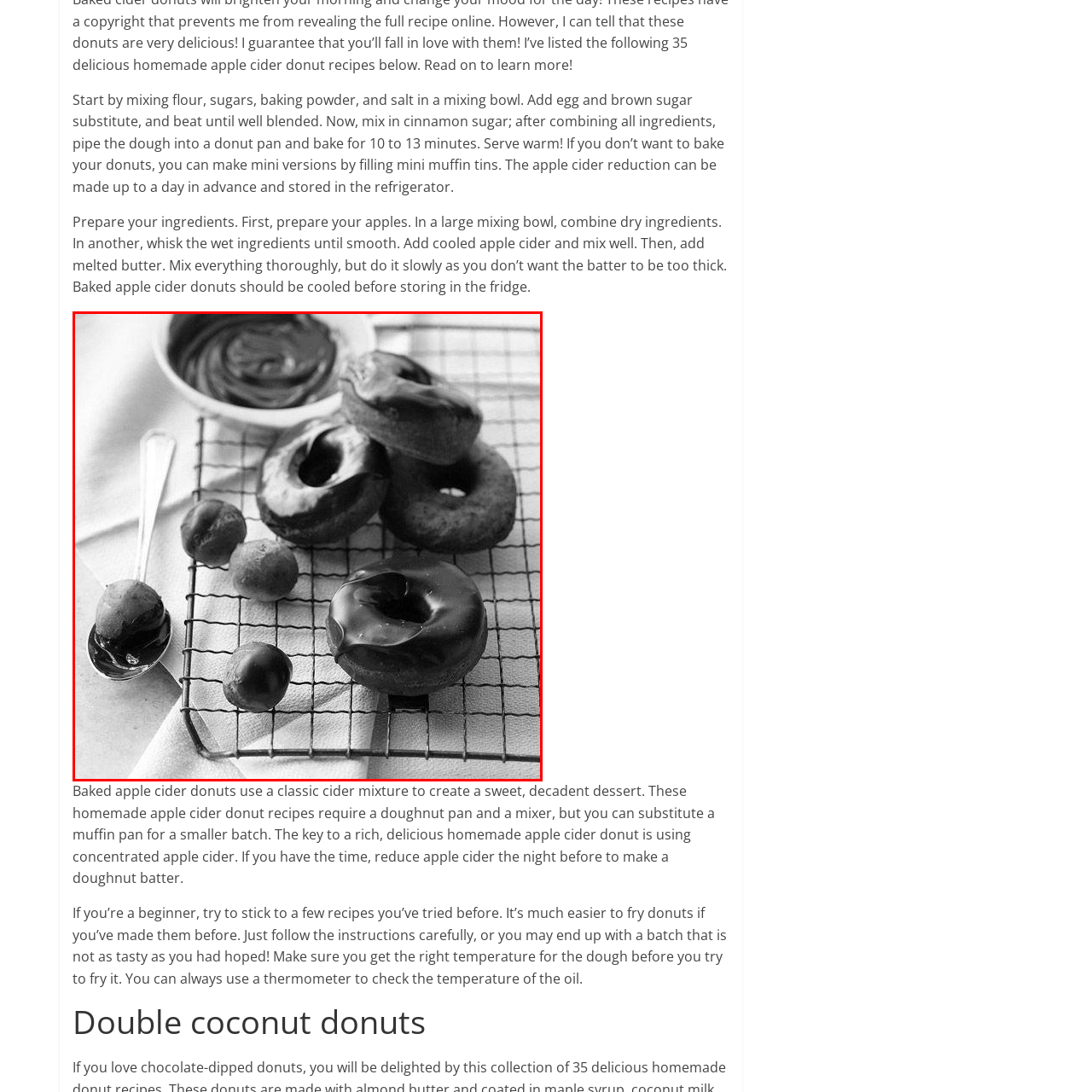Pay attention to the image encircled in red and give a thorough answer to the subsequent question, informed by the visual details in the image:
What is the variety of donuts presented in the image?

The caption describes the donuts as showcasing 'a variety of shapes and sizes', indicating that there are different types of donuts presented in the image.